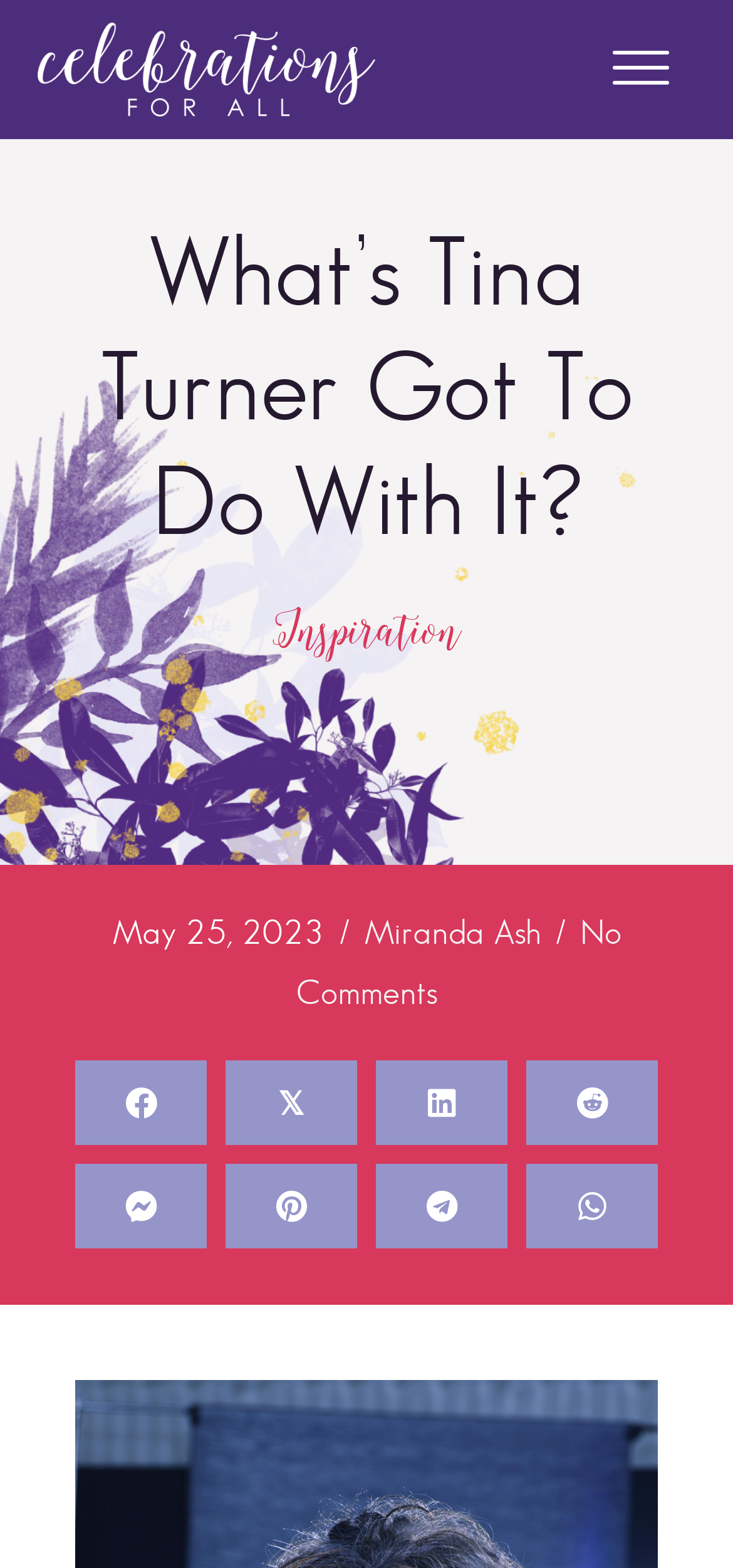What is the name of the website?
Answer the question with as much detail as you can, using the image as a reference.

I found the name of the website by looking at the image element that says 'logo-celebrations-for-all-white' which is located at the top left corner of the page.